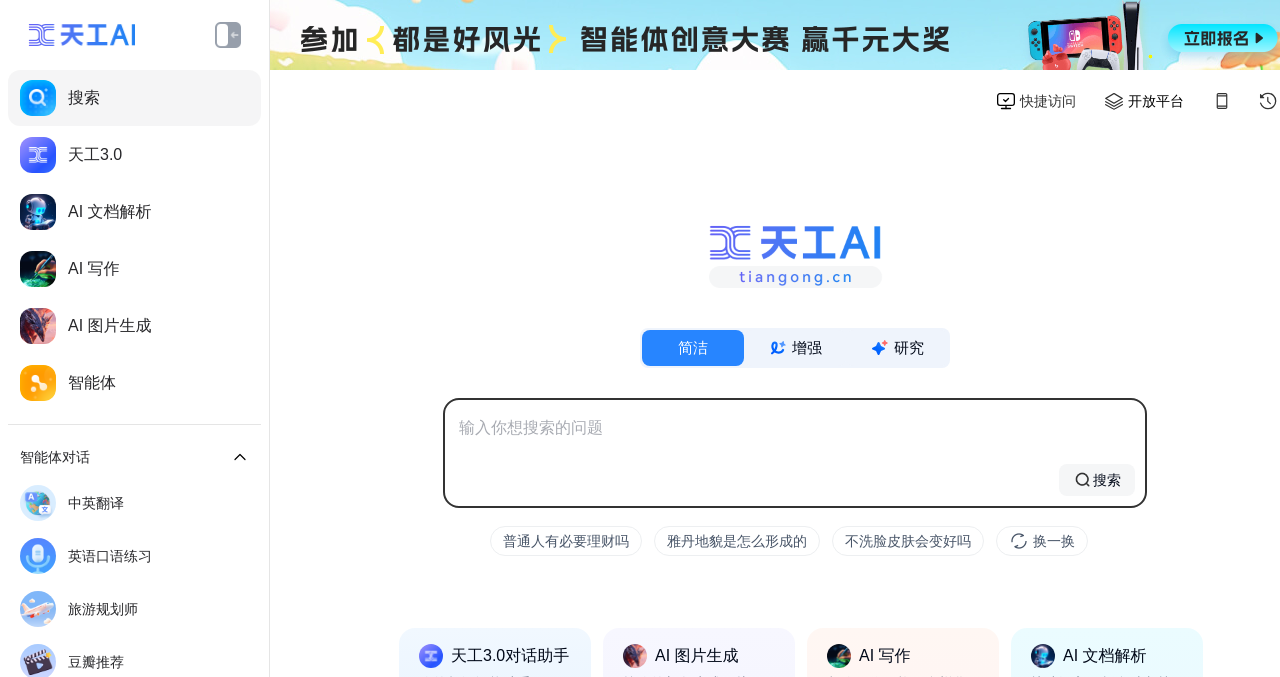Please provide a comprehensive response to the question based on the details in the image: What is the AI picture generation feature?

The AI picture generation feature is one of the services provided by this AI assistant. It allows users to generate images using AI technology. This feature is mentioned in the webpage as 'AI 图片生成' and is also listed as one of the services provided by the assistant.